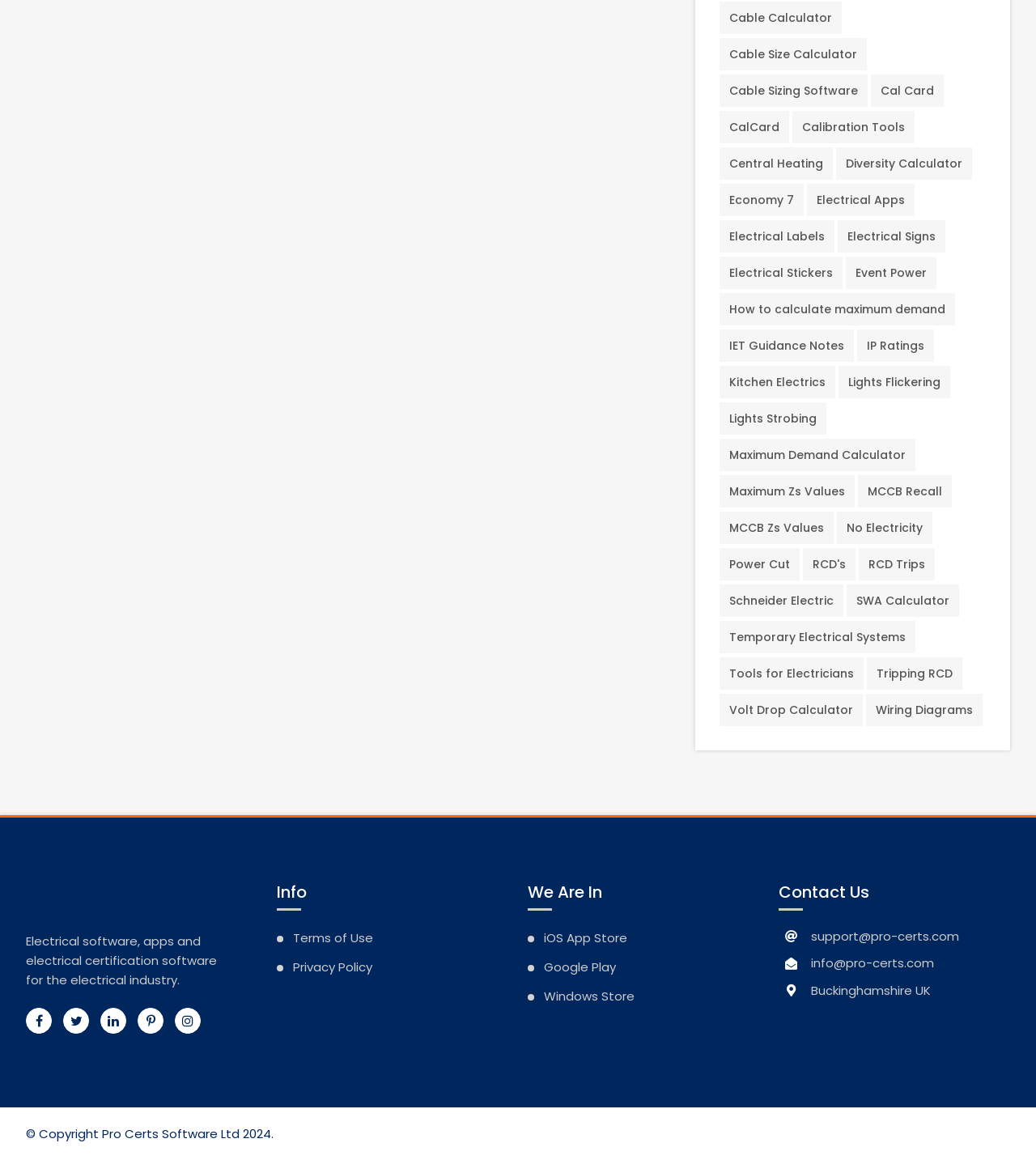How many social media links are there?
Answer the question with detailed information derived from the image.

I counted the number of social media links by looking at the icons at the top of the webpage. There are links to Facebook, Twitter, LinkedIn, Pinterest, and Instagram, which makes a total of 5 social media links.